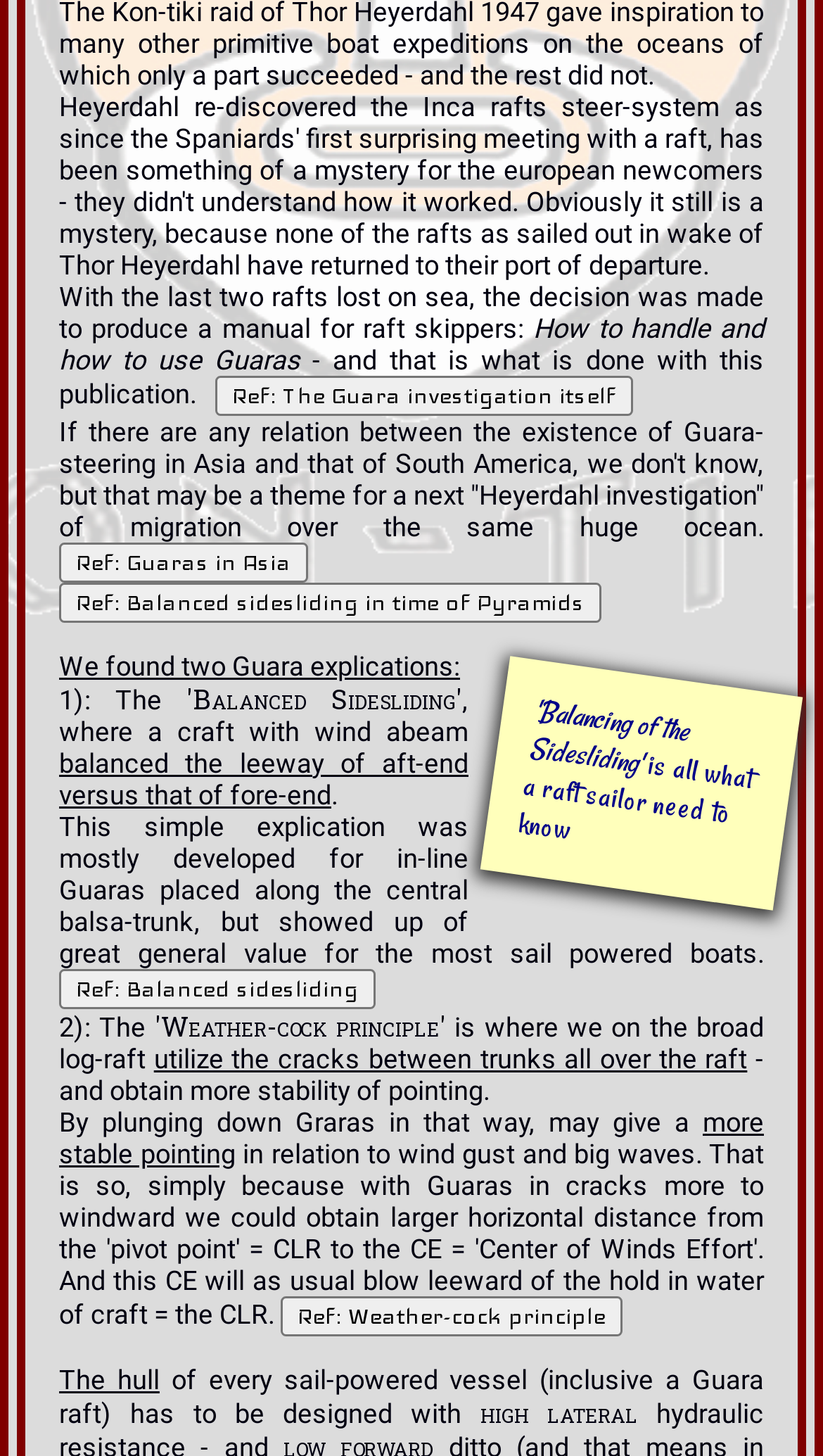Find the bounding box of the element with the following description: "Ref: Weather-cock principle". The coordinates must be four float numbers between 0 and 1, formatted as [left, top, right, bottom].

[0.341, 0.891, 0.756, 0.913]